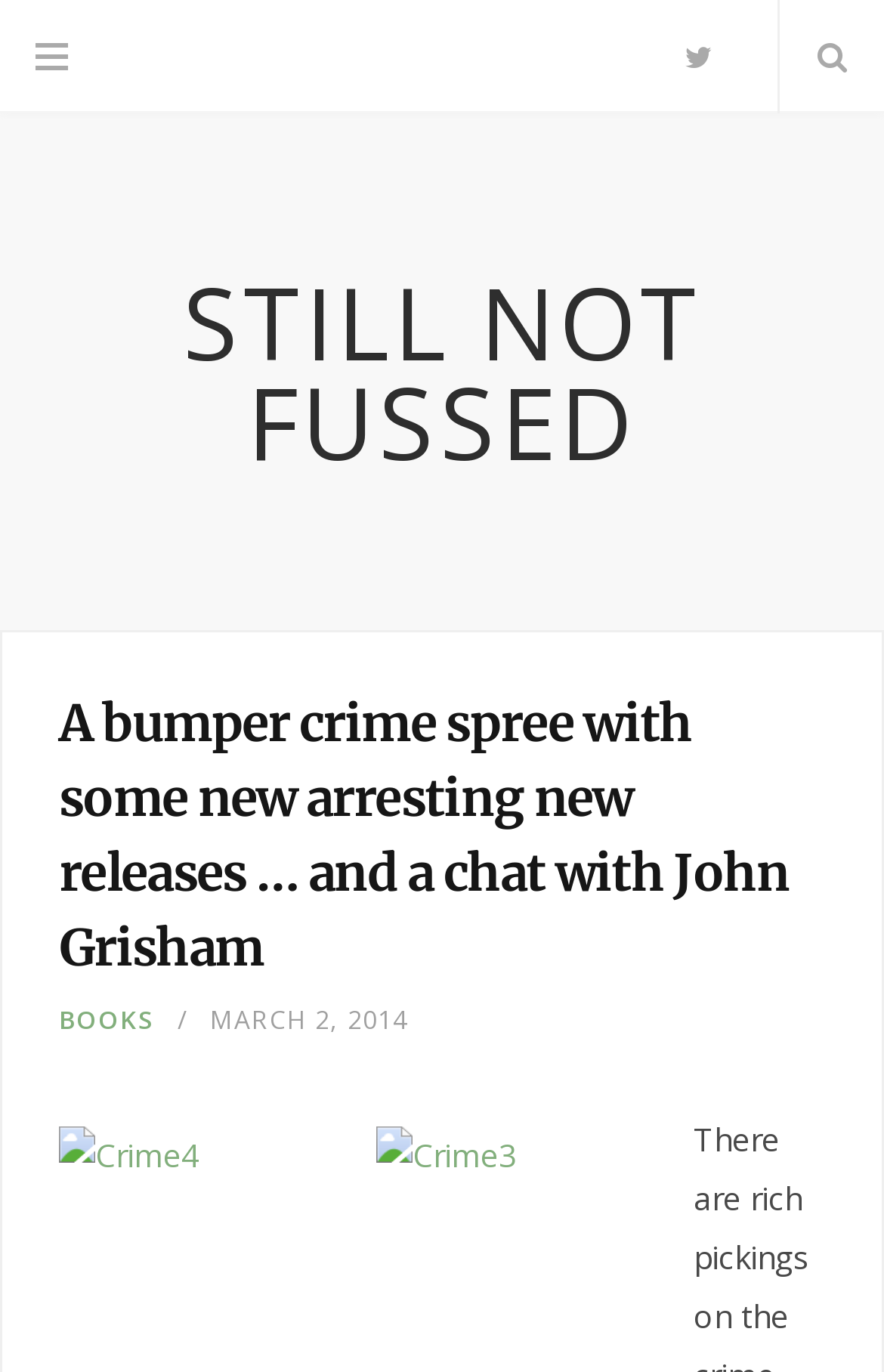What is the category of the article?
Please provide a comprehensive answer based on the details in the screenshot.

I determined the category of the article by examining the link element with the text 'BOOKS', which is a child of the Root Element.